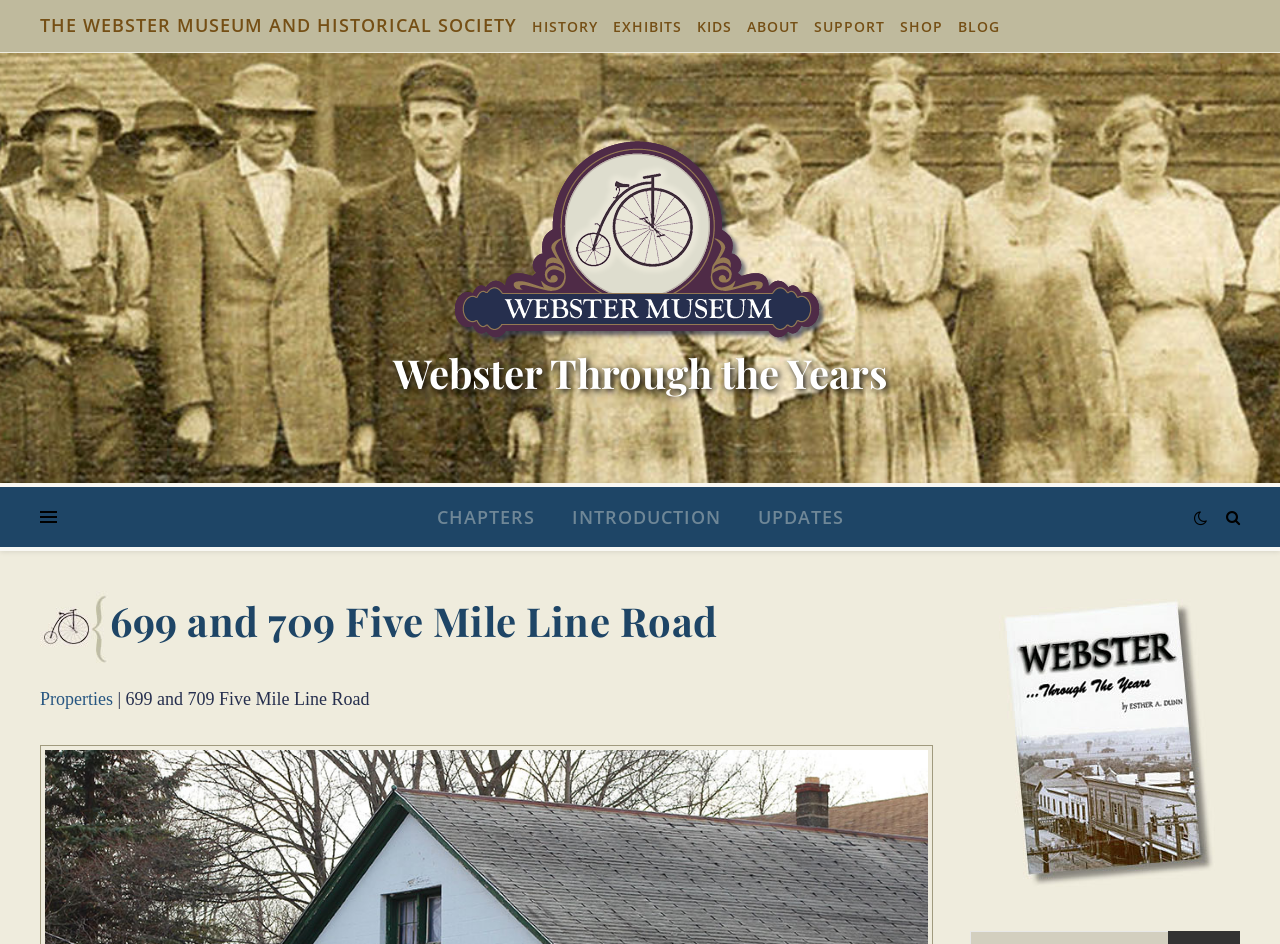What is the text above the 'Properties' link?
Refer to the image and provide a thorough answer to the question.

I looked at the section above the 'Properties' link and found a heading with the text '699 and 709 Five Mile Line Road'.